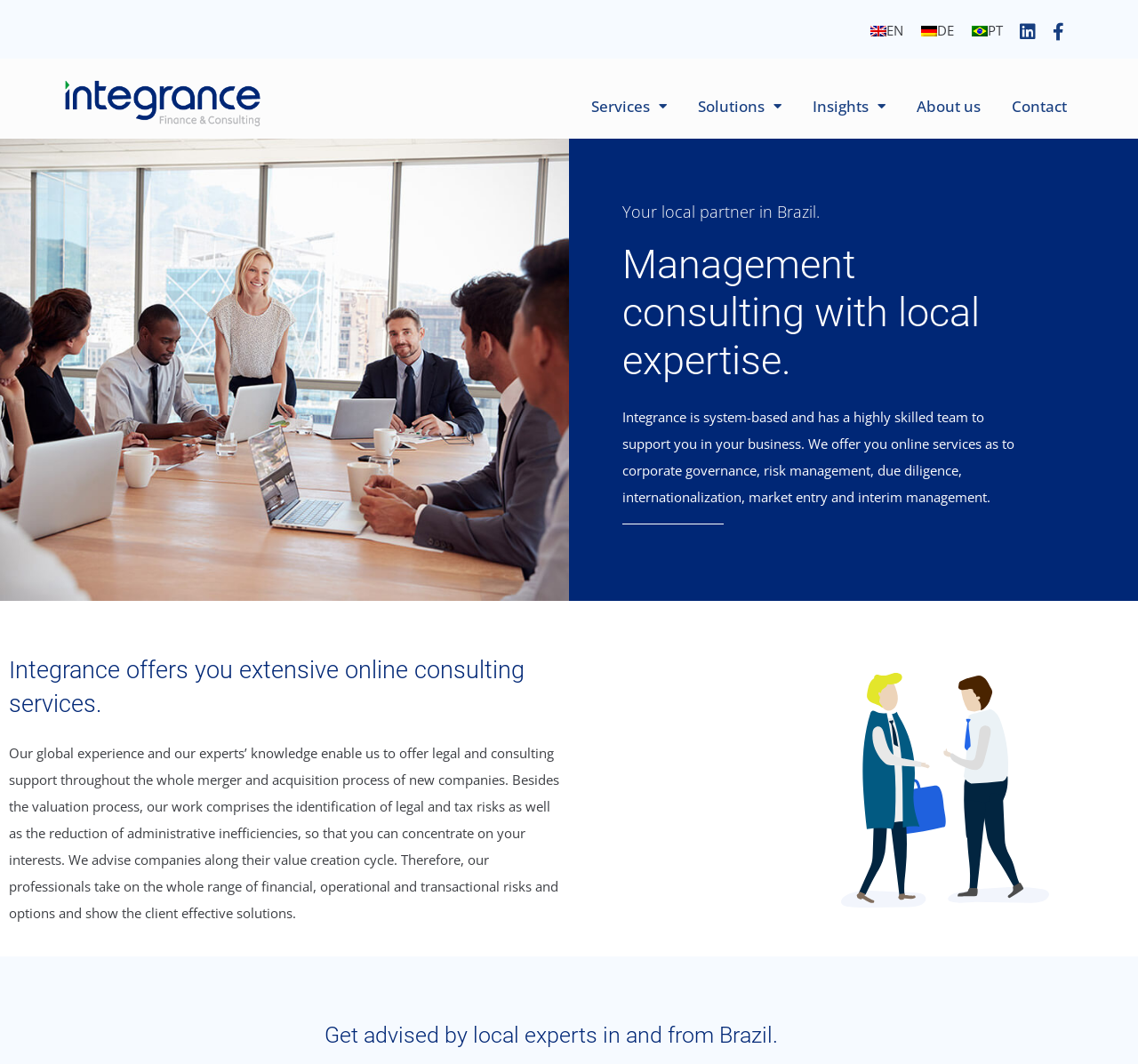Please provide the bounding box coordinate of the region that matches the element description: DE. Coordinates should be in the format (top-left x, top-left y, bottom-right x, bottom-right y) and all values should be between 0 and 1.

[0.802, 0.018, 0.846, 0.041]